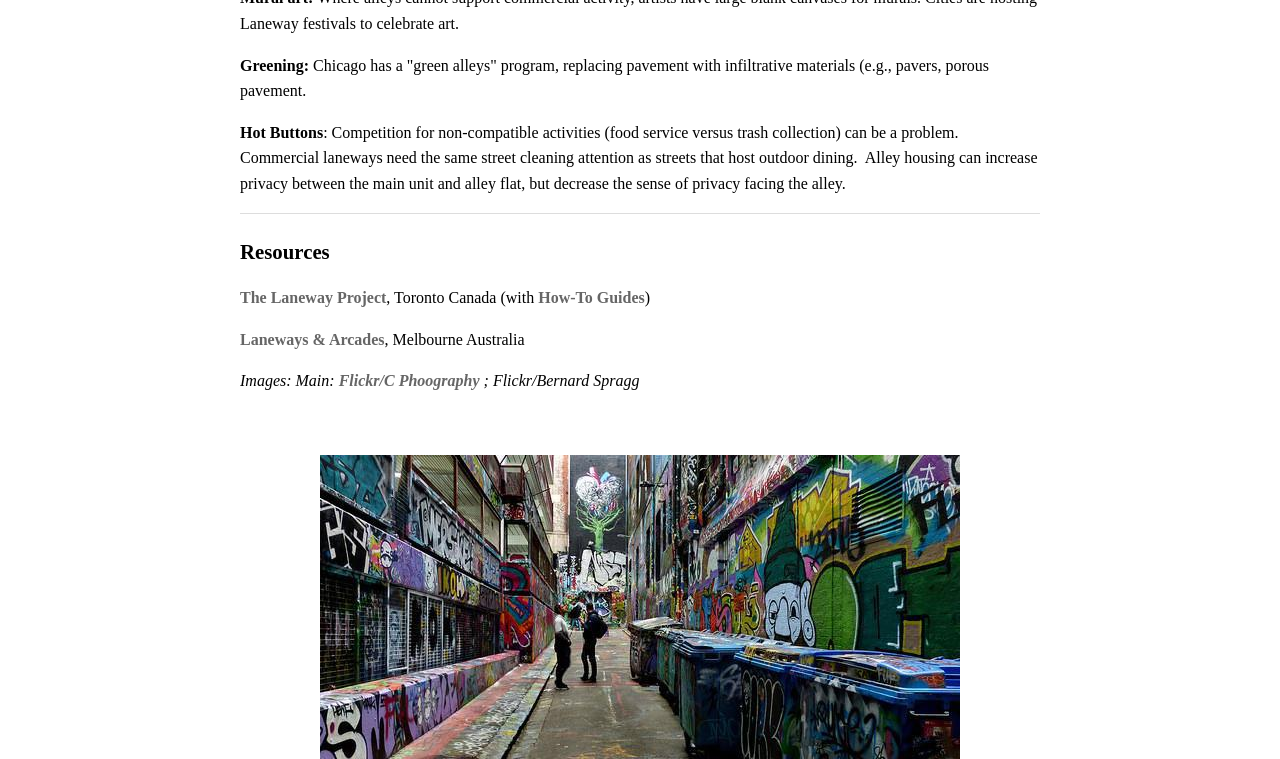Predict the bounding box coordinates for the UI element described as: "The Laneway Project". The coordinates should be four float numbers between 0 and 1, presented as [left, top, right, bottom].

[0.188, 0.381, 0.302, 0.403]